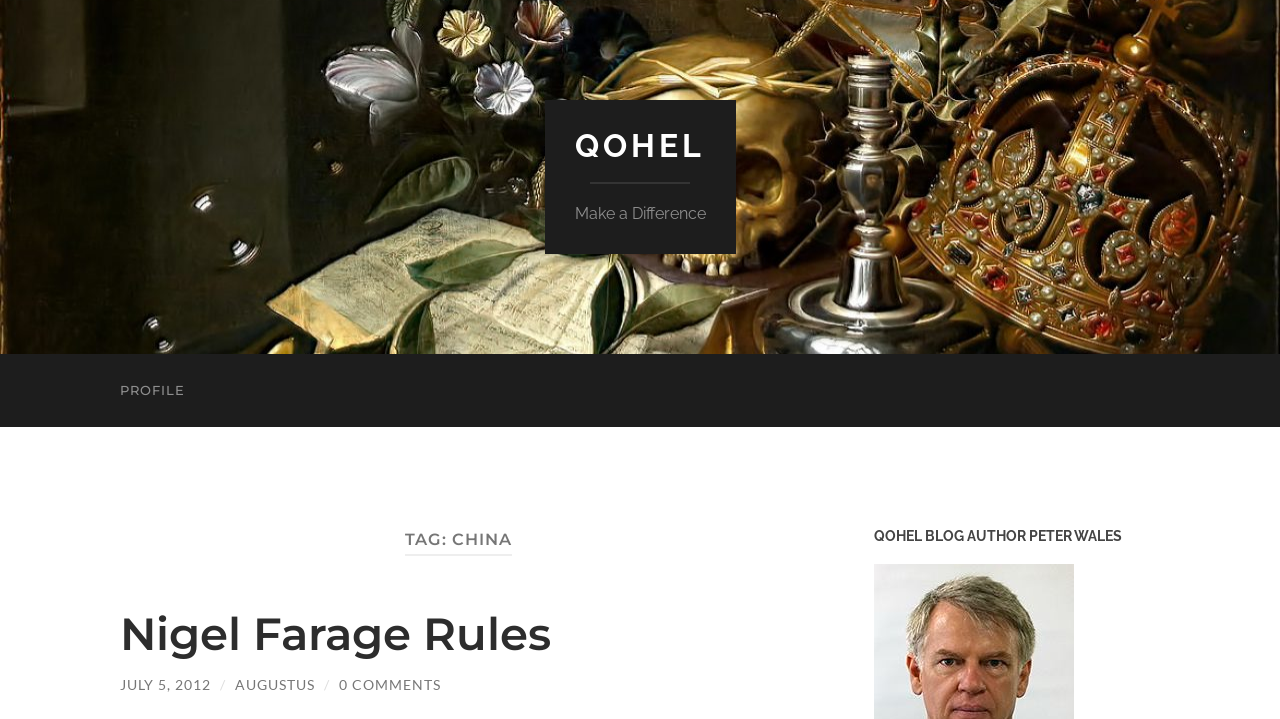How many comments does the current post have?
Based on the image, respond with a single word or phrase.

0